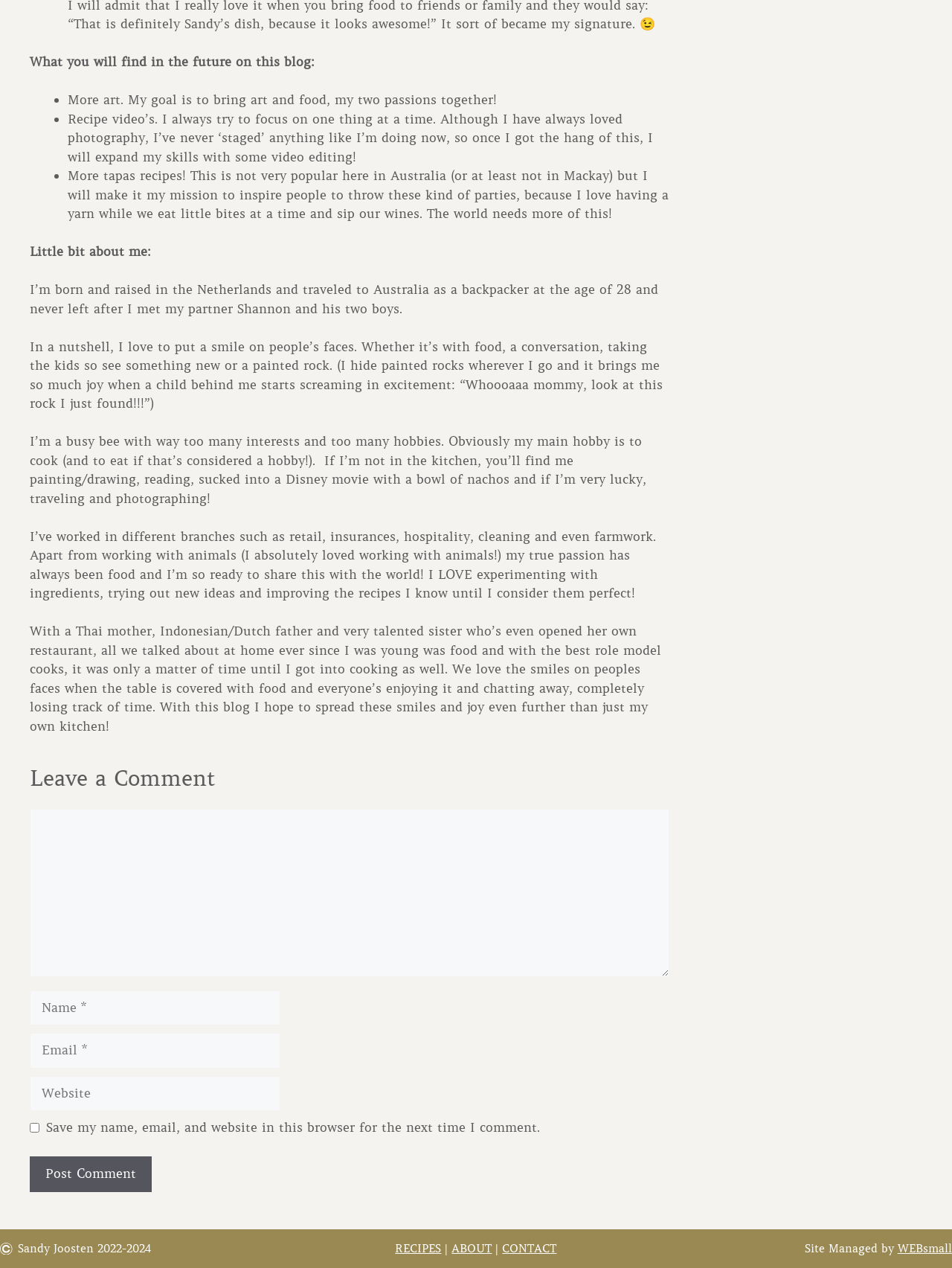Determine the bounding box coordinates for the UI element matching this description: "contact".

[0.528, 0.979, 0.585, 0.99]